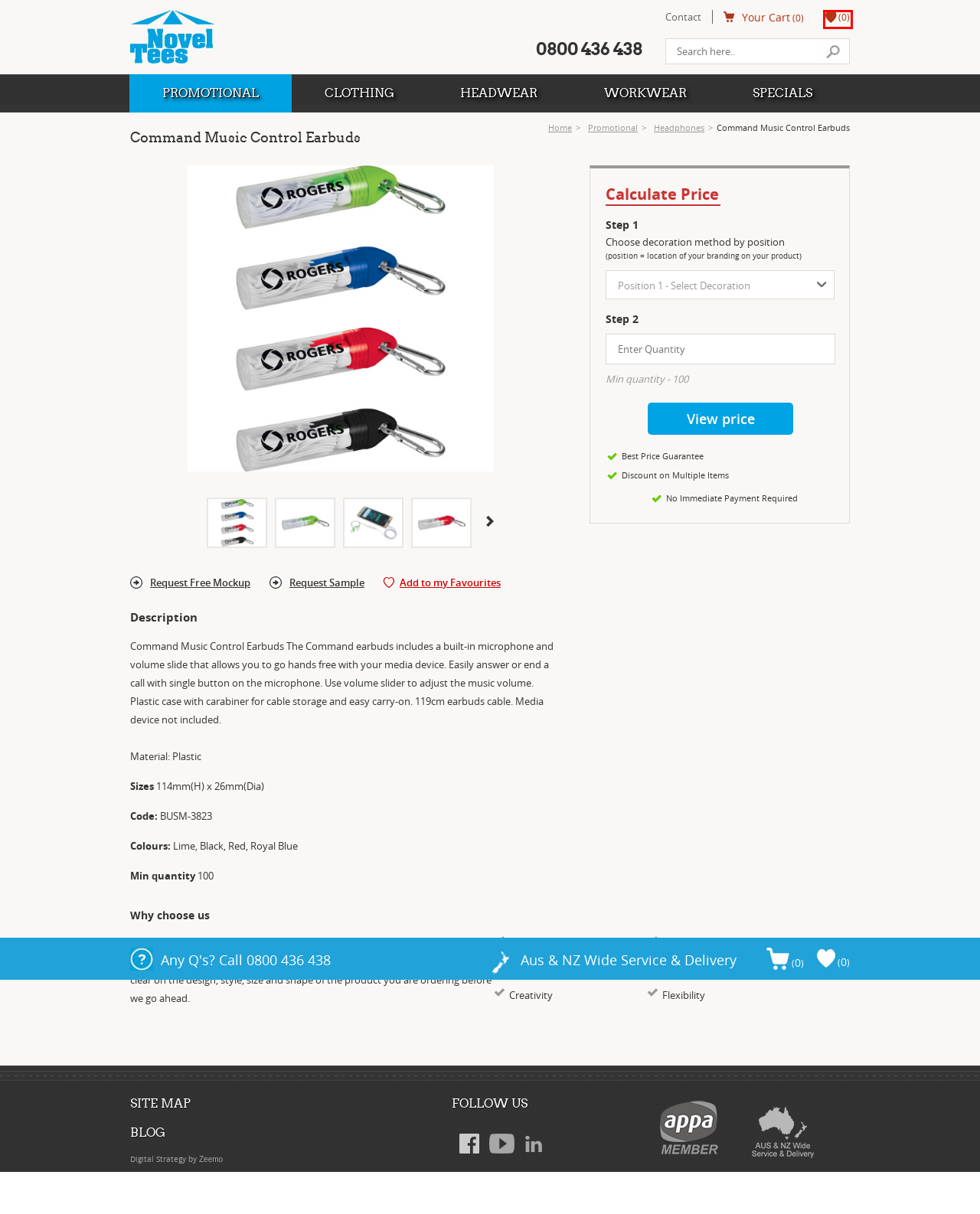Examine the screenshot of a webpage with a red bounding box around an element. Then, select the webpage description that best represents the new page after clicking the highlighted element. Here are the descriptions:
A. Contact - NovelTees
B. Website Sitemap - Novel Tees Promotions
C. Promotional Products Supplier, Promotional Merchandise, Giveaways & Branded Items | Novel Tees
D. Special - NovelTees
E. Branded Promotional Hats & Personalised Headwear in New Zealand | NovelTees
F. Novel Tees Promotions Blog
G. Custom Promotional Headphones with Logo | Novel Tees
H. Promotional Products - Novel Tees New Zealand

H